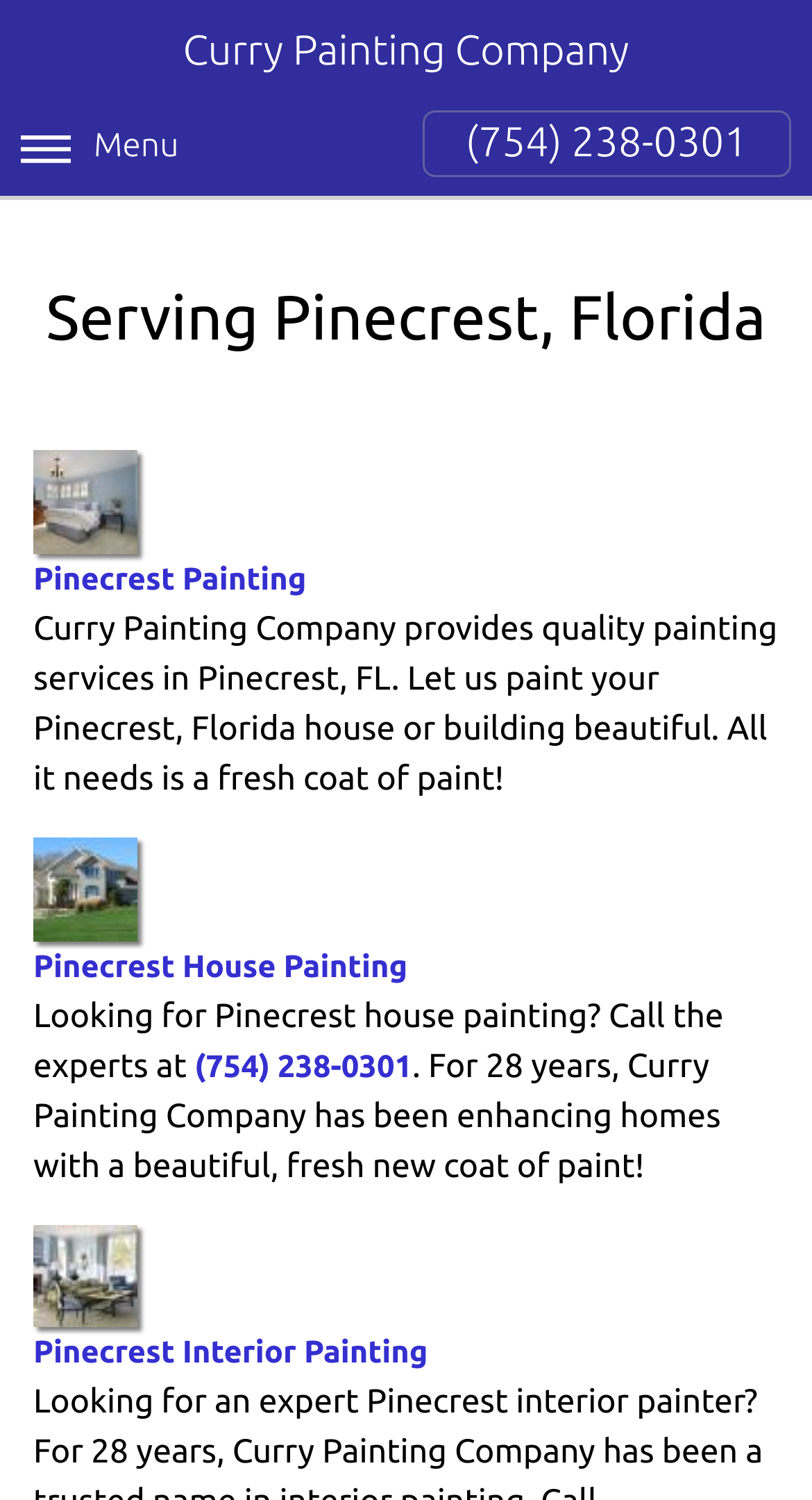Provide a brief response to the question below using one word or phrase:
What services does the company provide?

Painting services